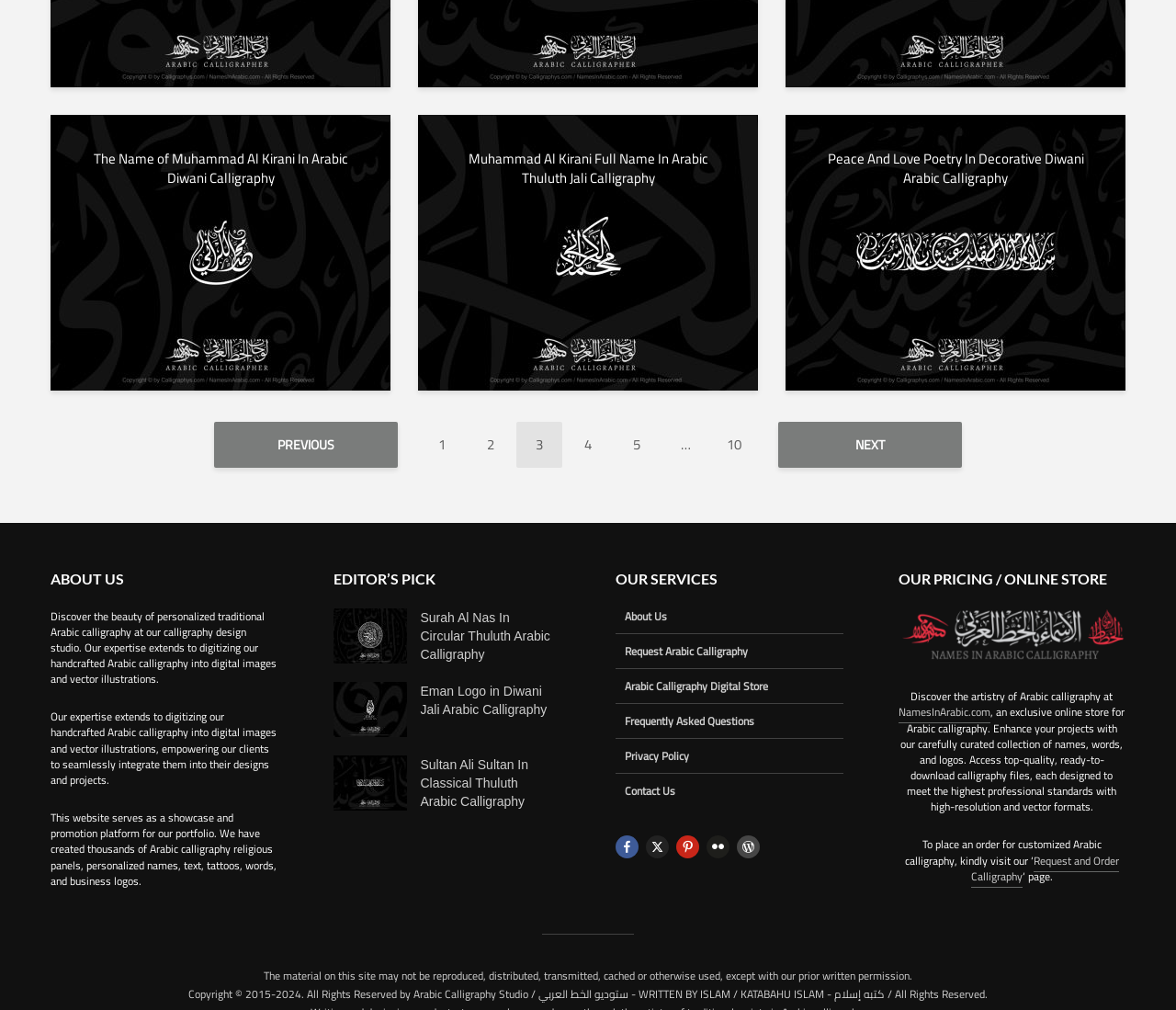Use one word or a short phrase to answer the question provided: 
What is the name of the online store for Arabic calligraphy?

NamesInArabic.com